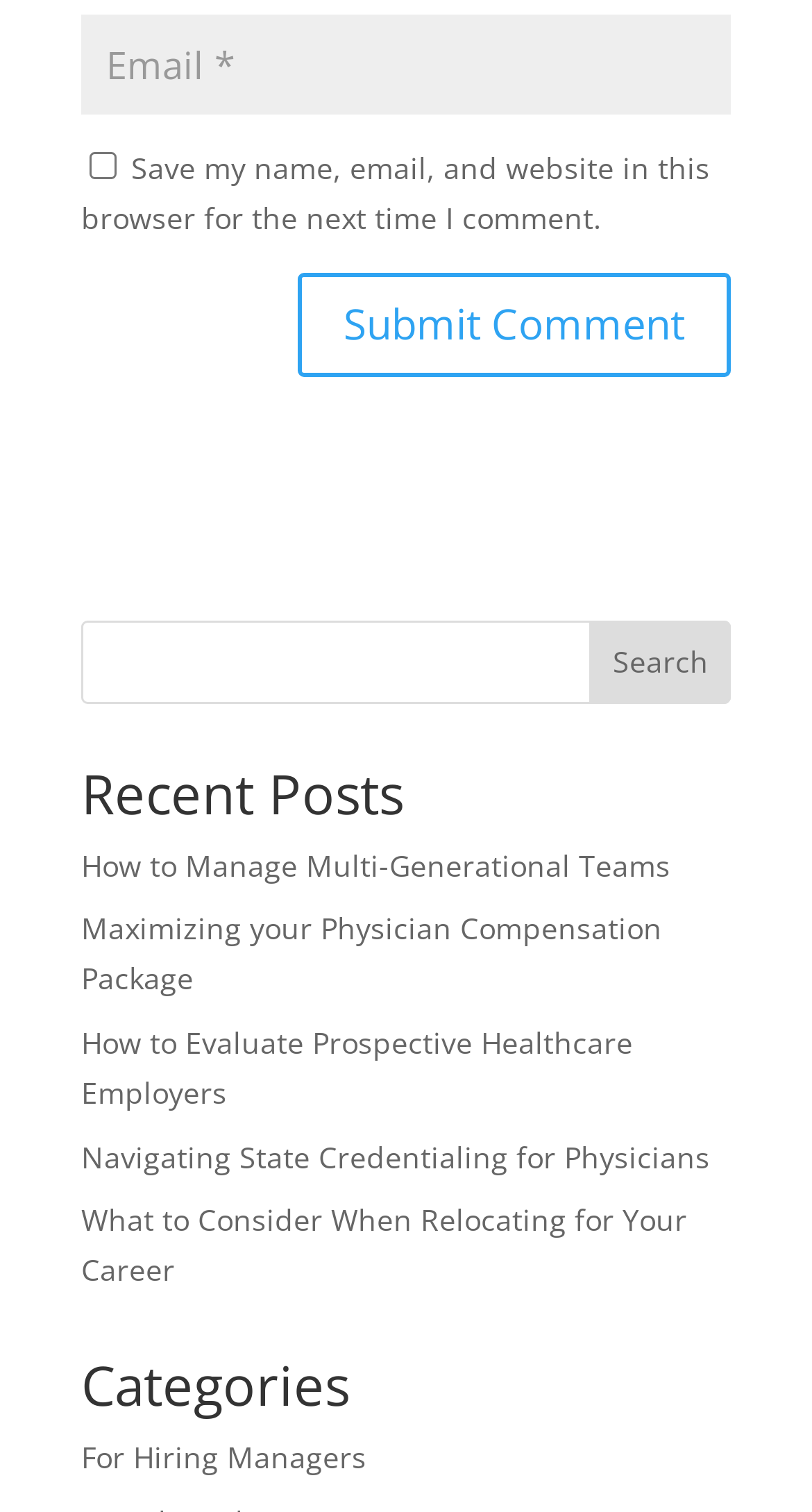How many buttons are there on the webpage?
Please give a detailed answer to the question using the information shown in the image.

There are three buttons on the webpage: 'Submit Comment', 'Search' at the top, and 'Search' at the bottom. These buttons are used to submit a comment, search for content, and search for content again, respectively.